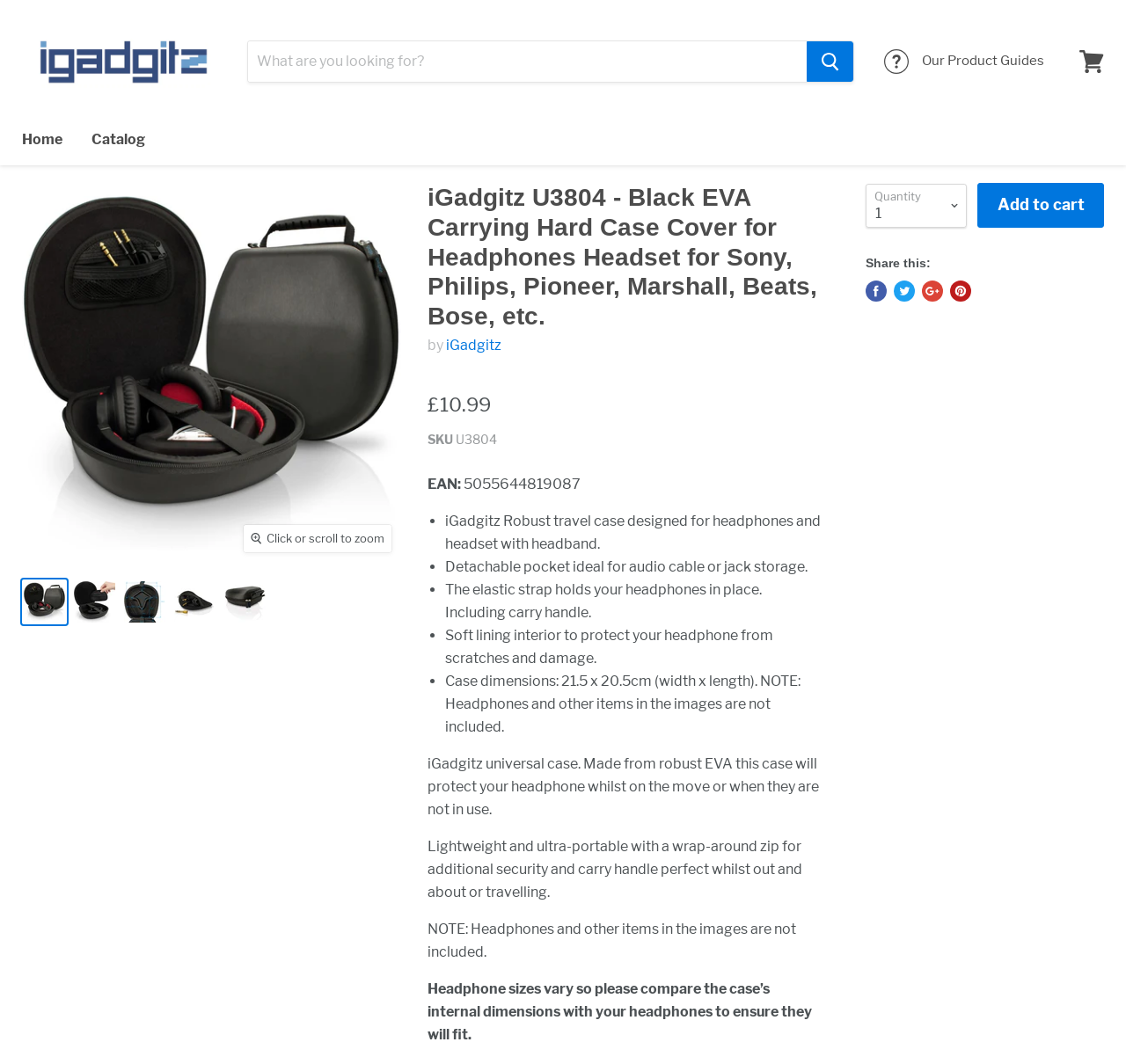Using the provided element description, identify the bounding box coordinates as (top-left x, top-left y, bottom-right x, bottom-right y). Ensure all values are between 0 and 1. Description: View cart

[0.951, 0.039, 0.988, 0.077]